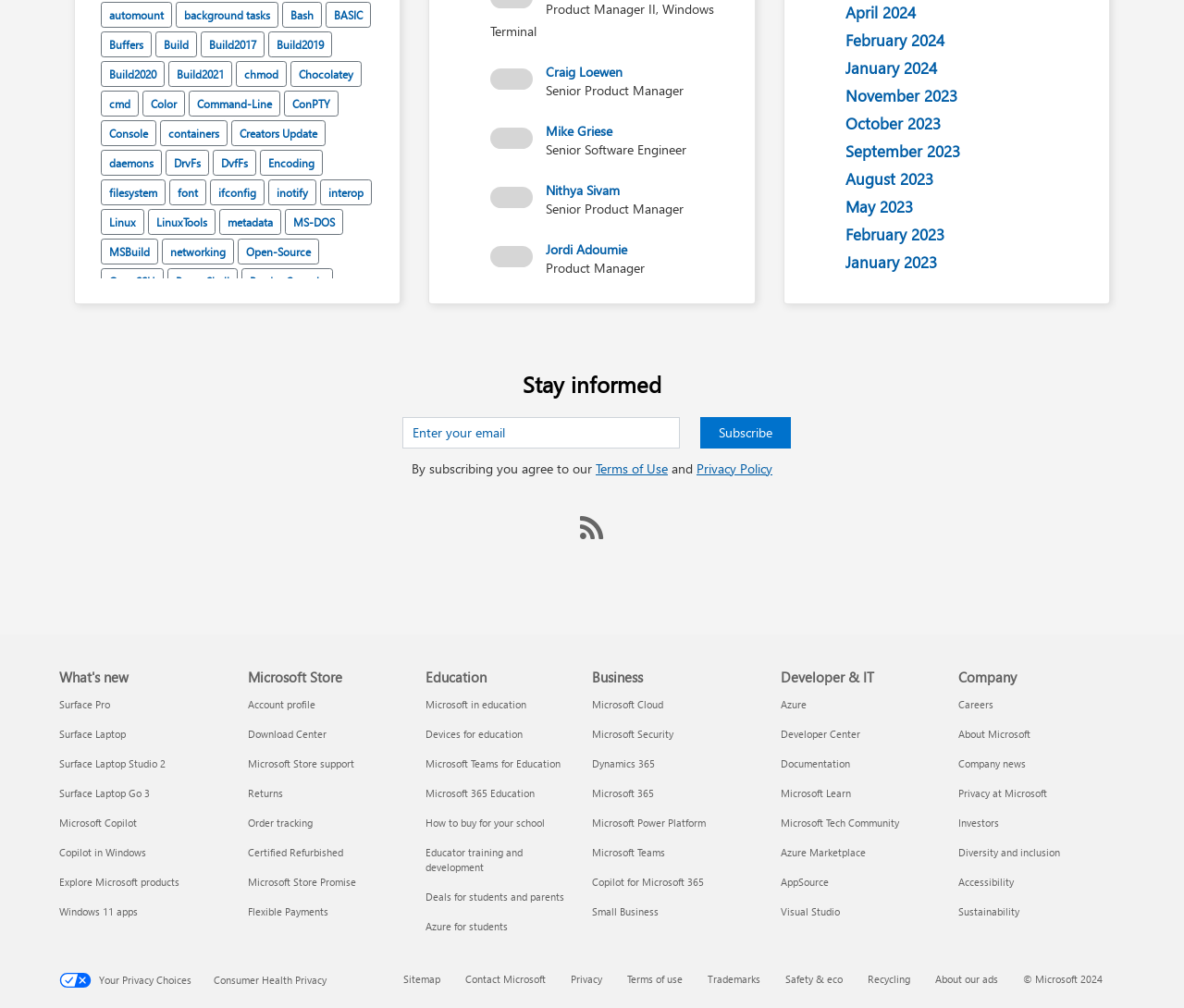What is the release mentioned on the webpage?
Provide a one-word or short-phrase answer based on the image.

April 2024